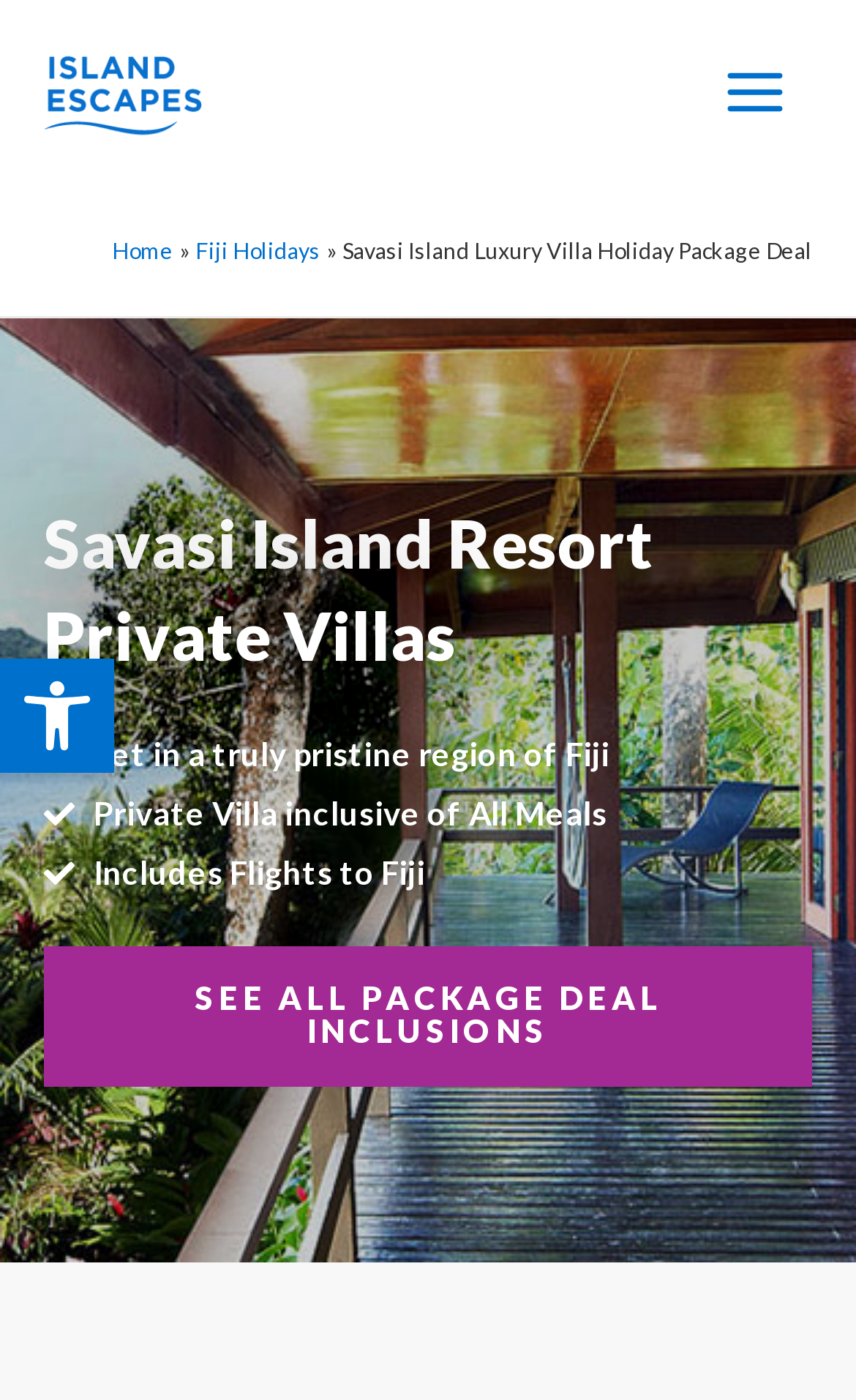Determine the bounding box for the described UI element: "Fiji Holidays".

[0.228, 0.169, 0.374, 0.188]